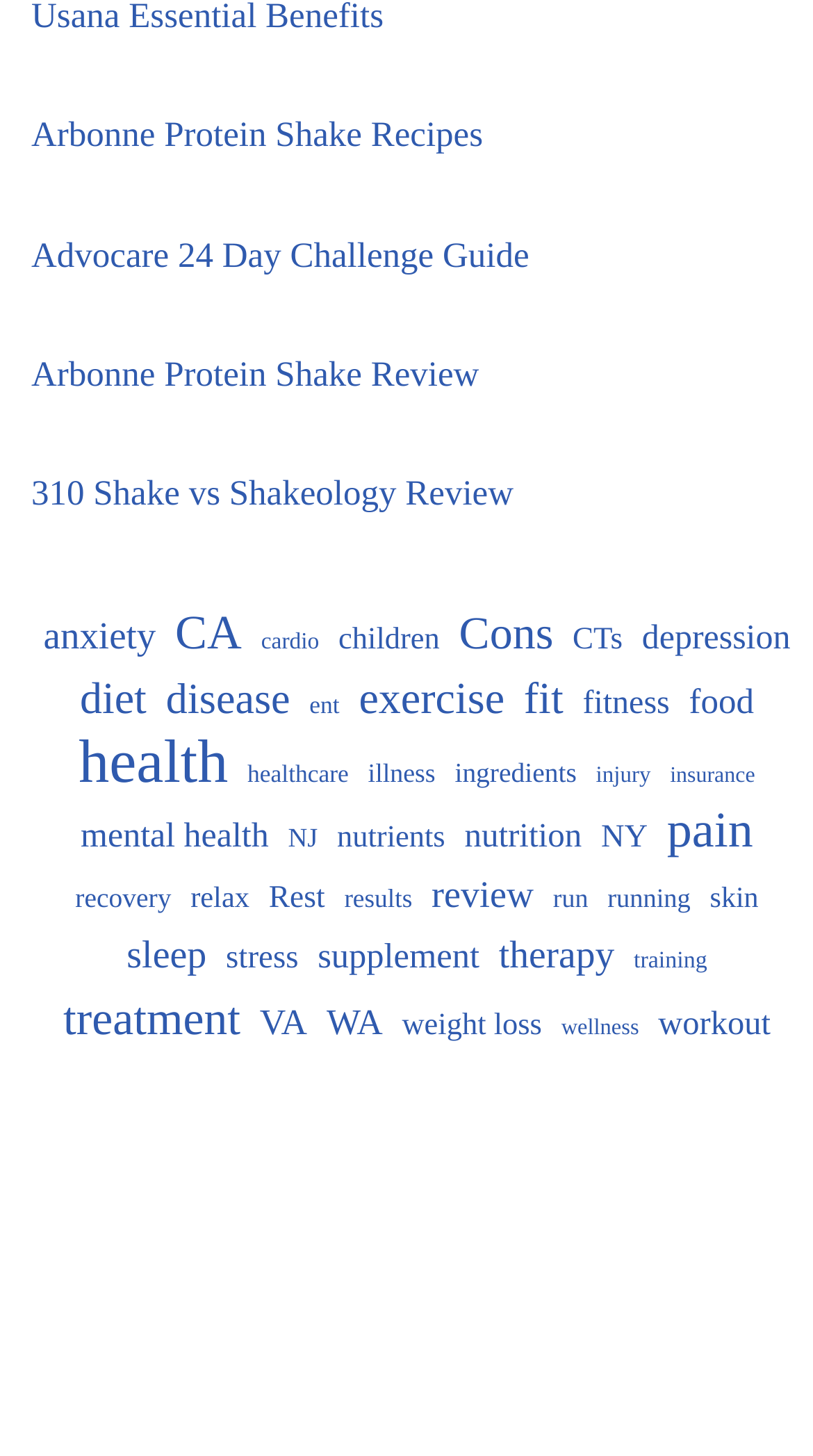Provide a brief response using a word or short phrase to this question:
What is the topic of the first link?

Arbonne Protein Shake Recipes